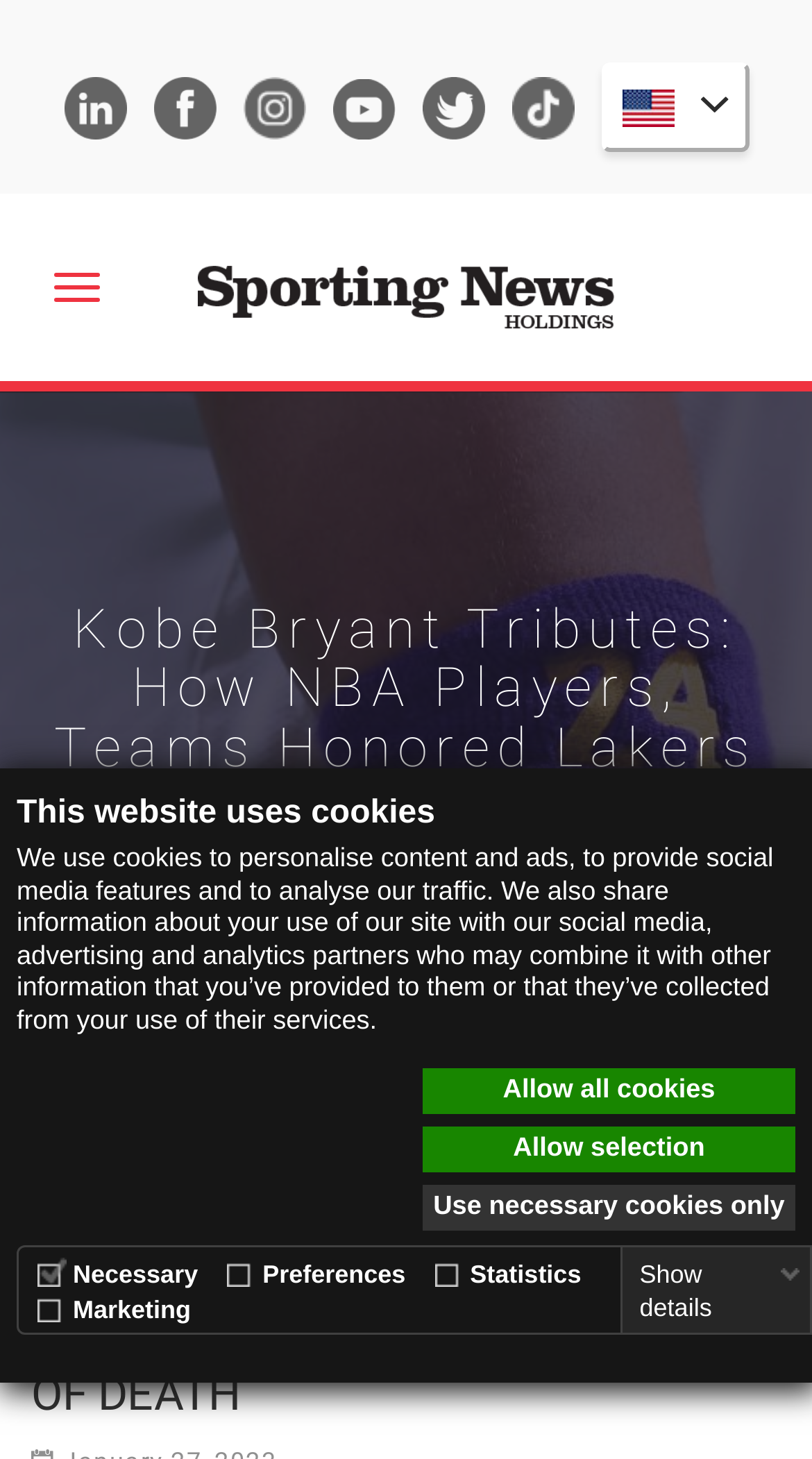Based on the provided description, "alt="Sporting News Holdings"", find the bounding box of the corresponding UI element in the screenshot.

[0.19, 0.161, 0.267, 0.232]